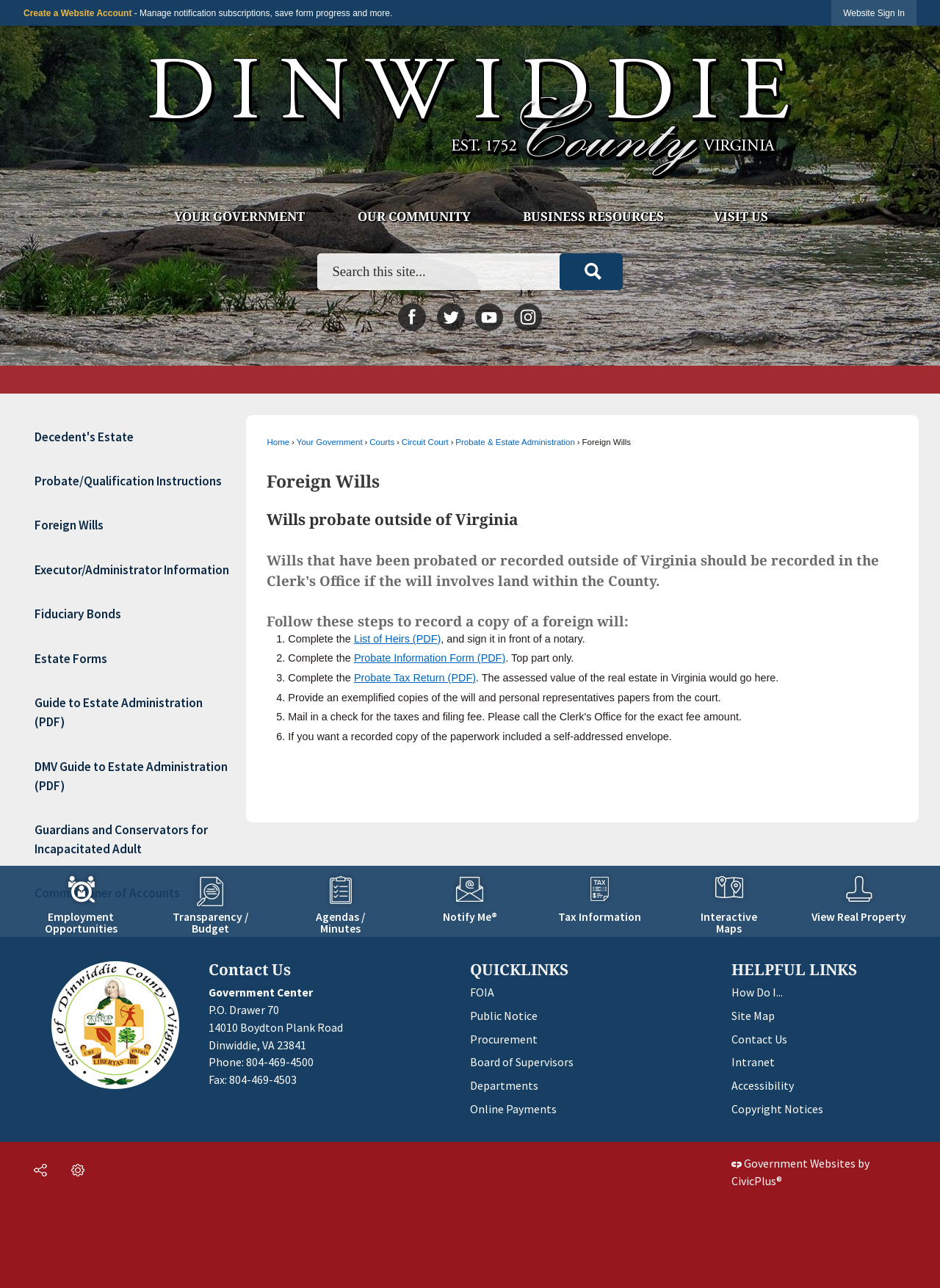Locate the bounding box coordinates of the element that needs to be clicked to carry out the instruction: "View Roman 3 Academy's social media on Facebook". The coordinates should be given as four float numbers ranging from 0 to 1, i.e., [left, top, right, bottom].

None